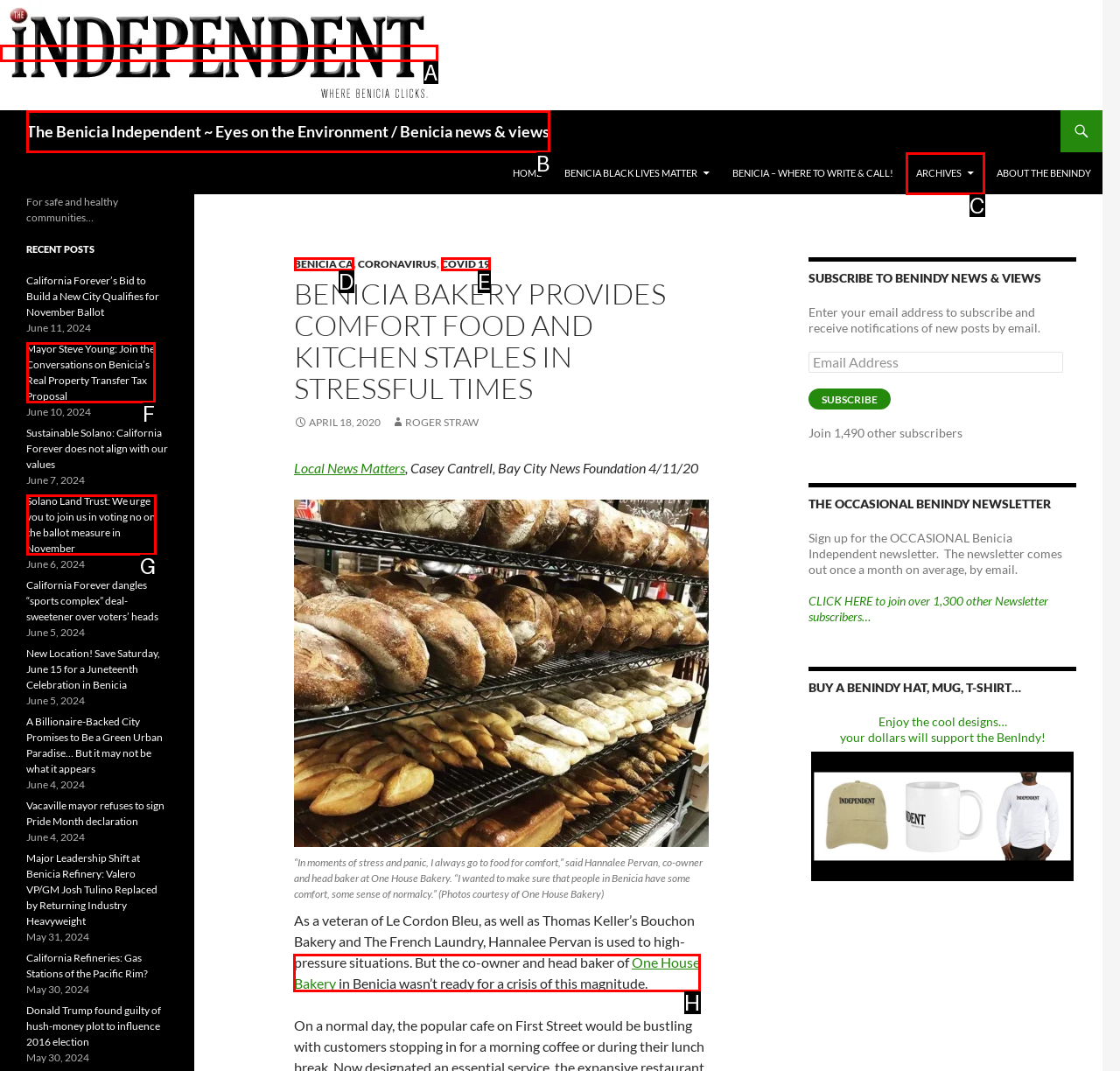Select the HTML element that needs to be clicked to perform the task: Learn more about The Rationale Thinking Learning Centre. Reply with the letter of the chosen option.

None